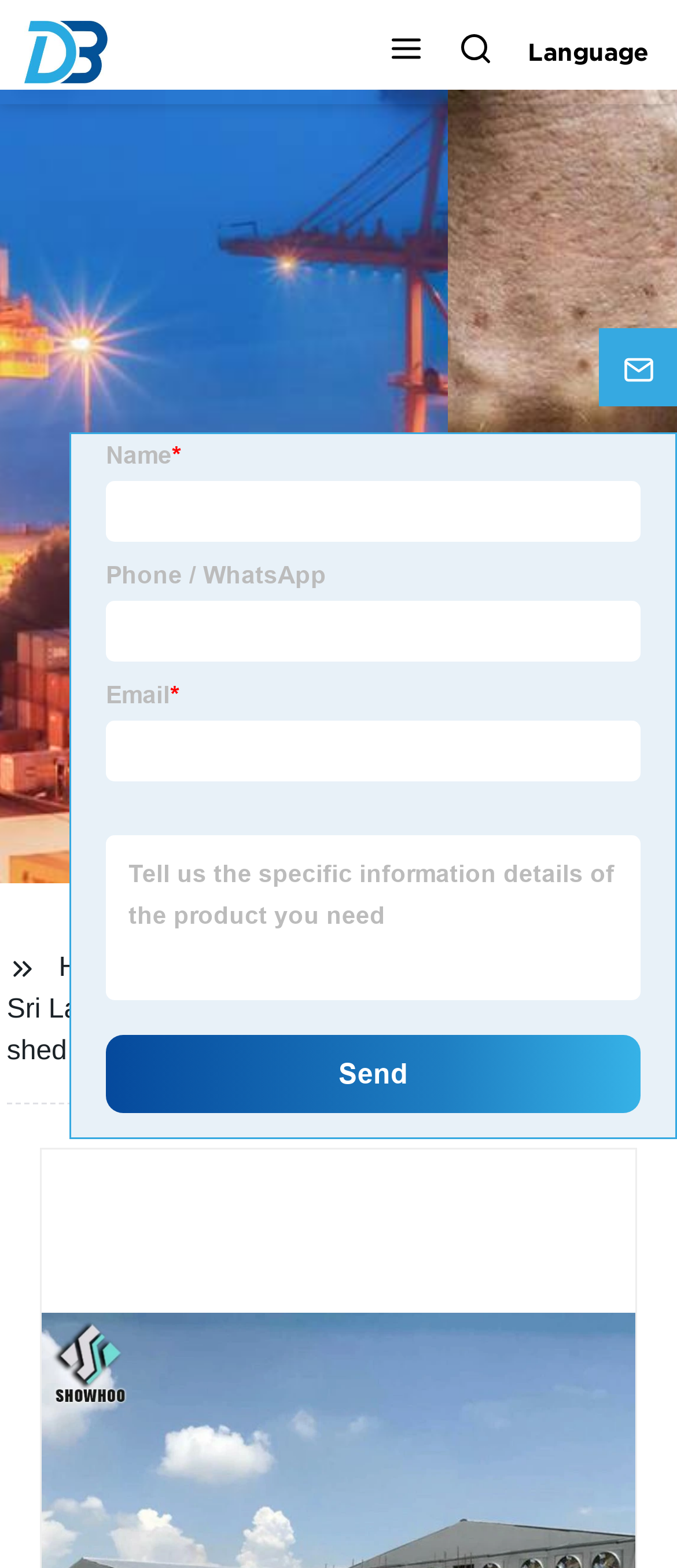What is the text on the main link on the page?
Refer to the screenshot and deliver a thorough answer to the question presented.

The main link on the page has the text 'FULLY CUSTOMIZABLE' which suggests that the products or services offered on the website can be customized according to the customer's needs.